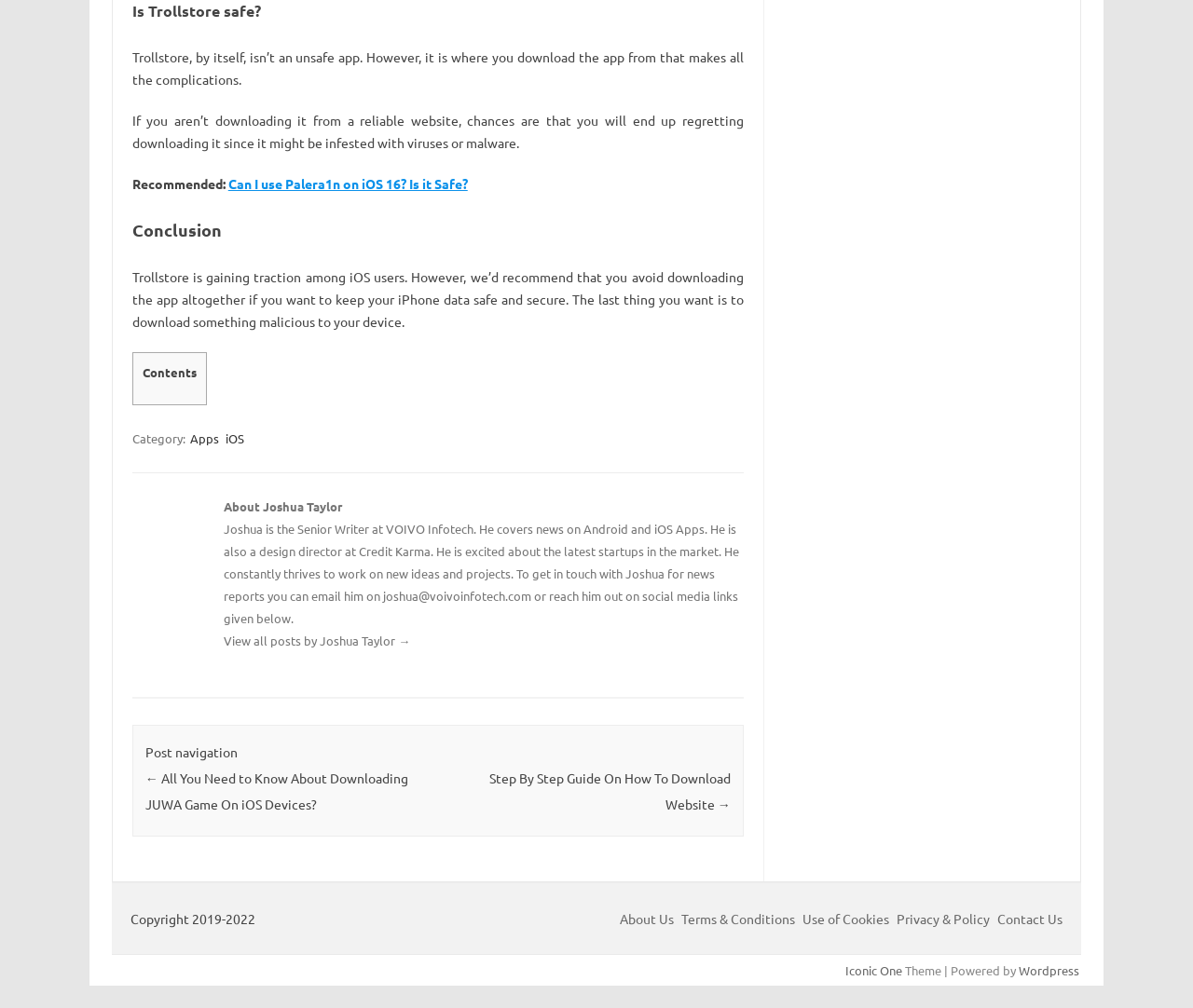Locate the bounding box coordinates of the clickable region to complete the following instruction: "Check the previous post."

[0.122, 0.763, 0.342, 0.806]